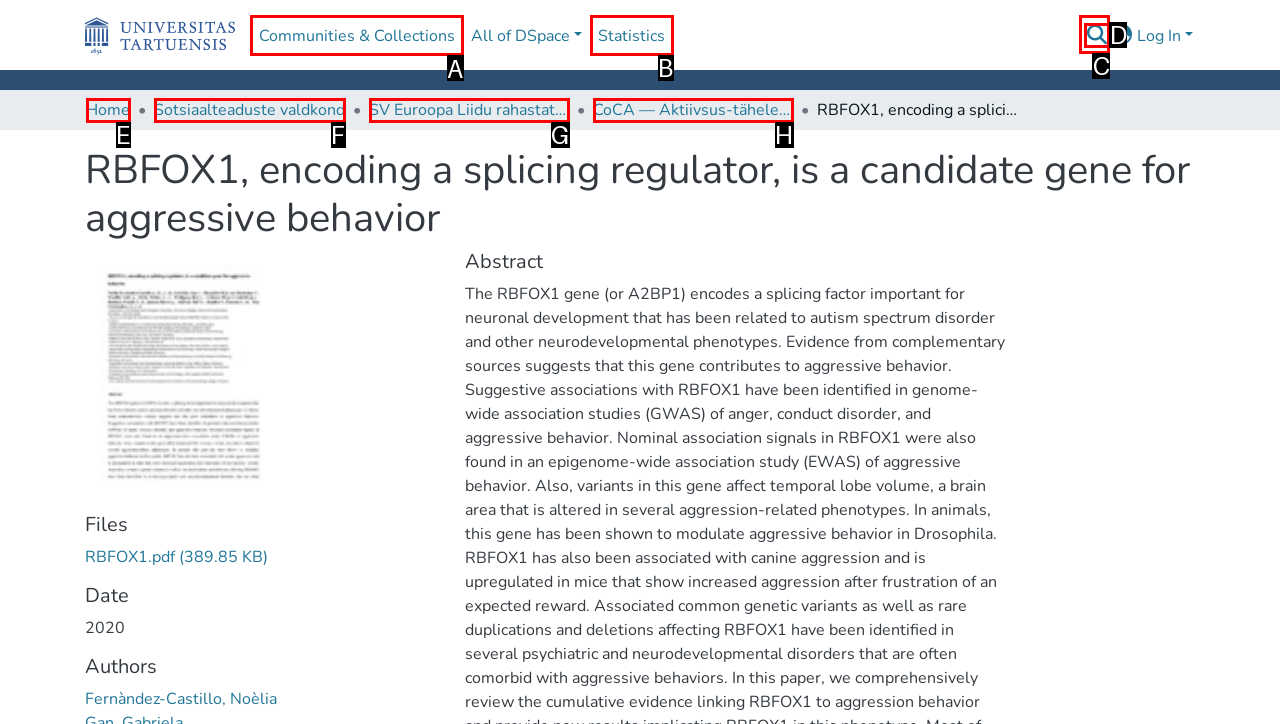Identify which HTML element should be clicked to fulfill this instruction: Learn about social choice and political economy Reply with the correct option's letter.

None